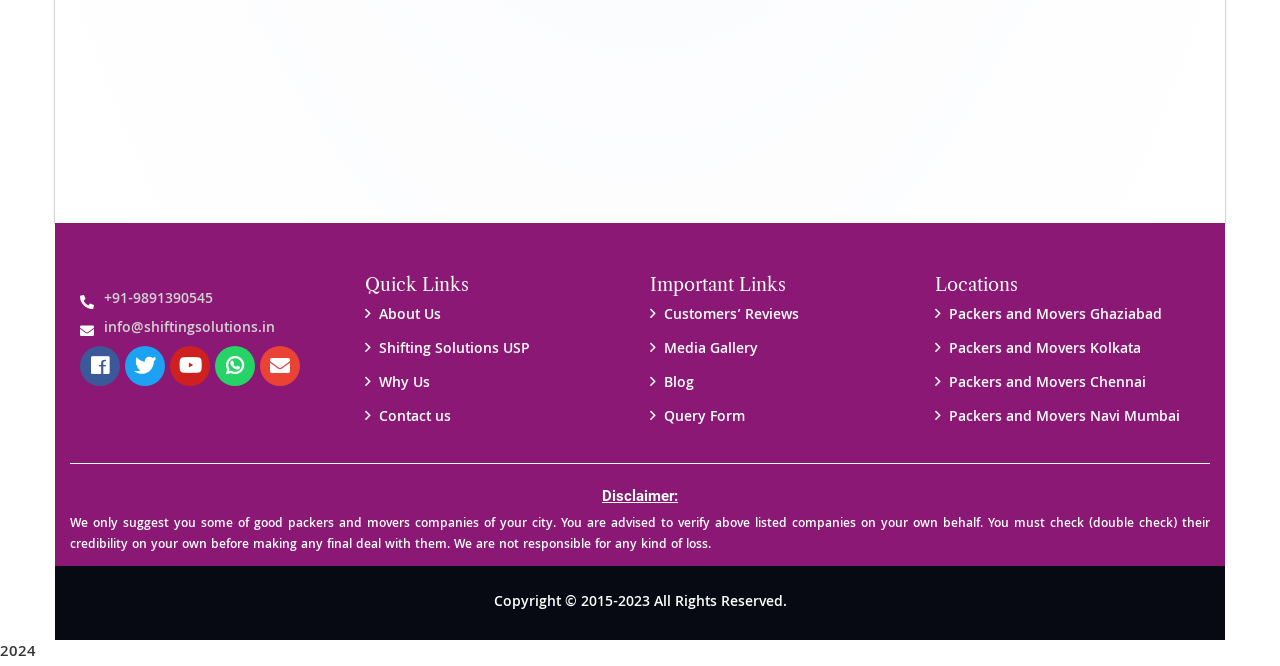Based on what you see in the screenshot, provide a thorough answer to this question: How many locations are listed?

There are four locations listed, namely Ghaziabad, Kolkata, Chennai, and Navi Mumbai, located under the 'Locations' heading with bounding box coordinates [0.73, 0.413, 0.938, 0.445].